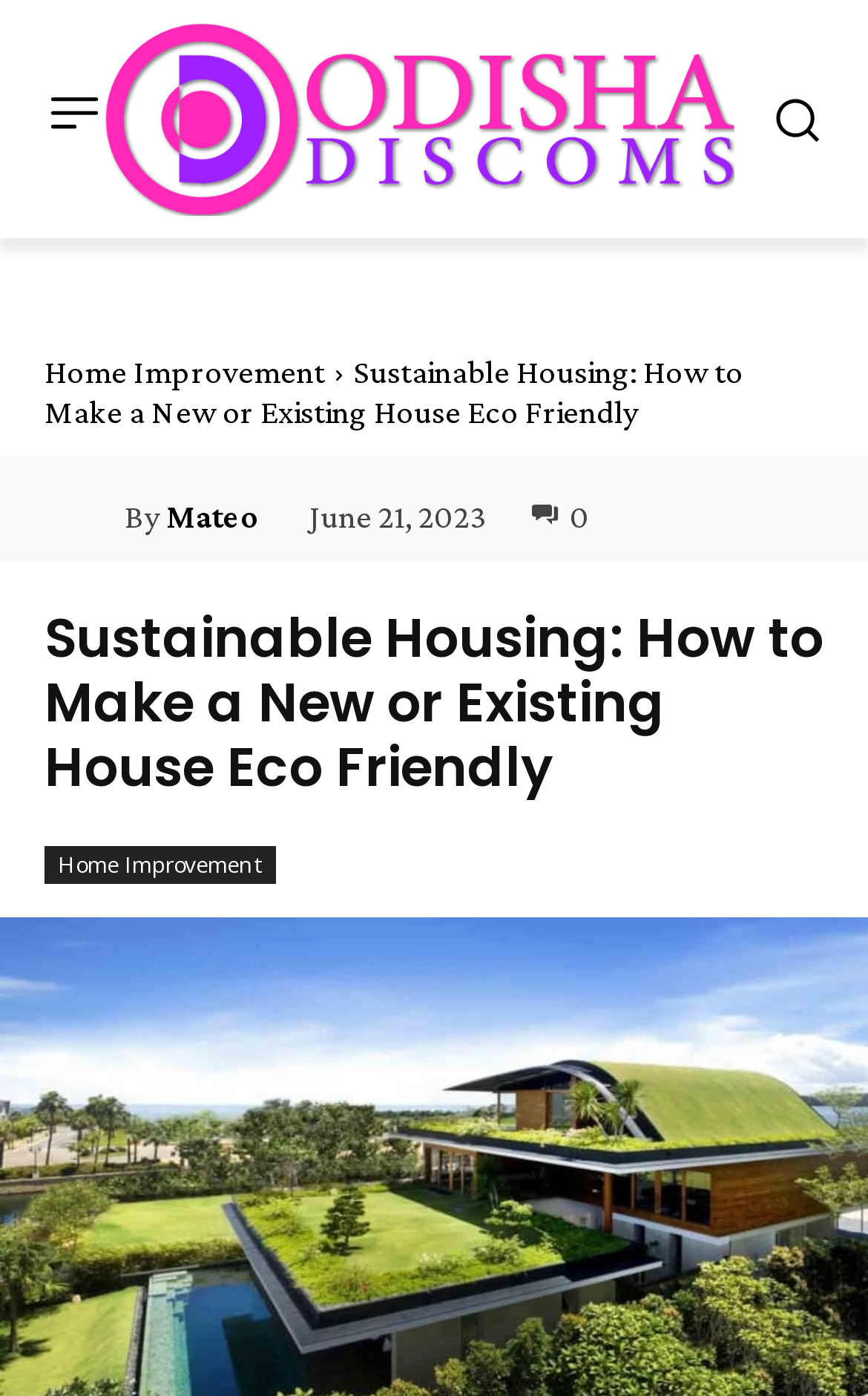Provide your answer to the question using just one word or phrase: When was the article published?

June 21, 2023